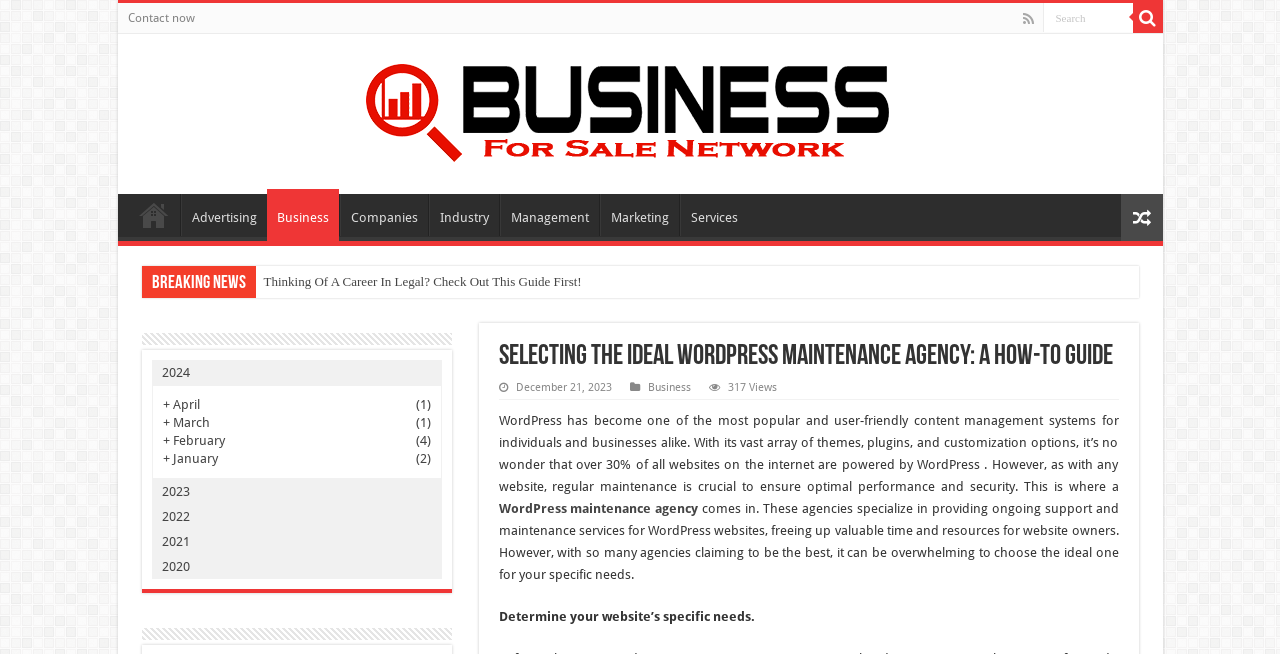Please determine the bounding box coordinates of the section I need to click to accomplish this instruction: "Go to Home page".

[0.1, 0.297, 0.14, 0.361]